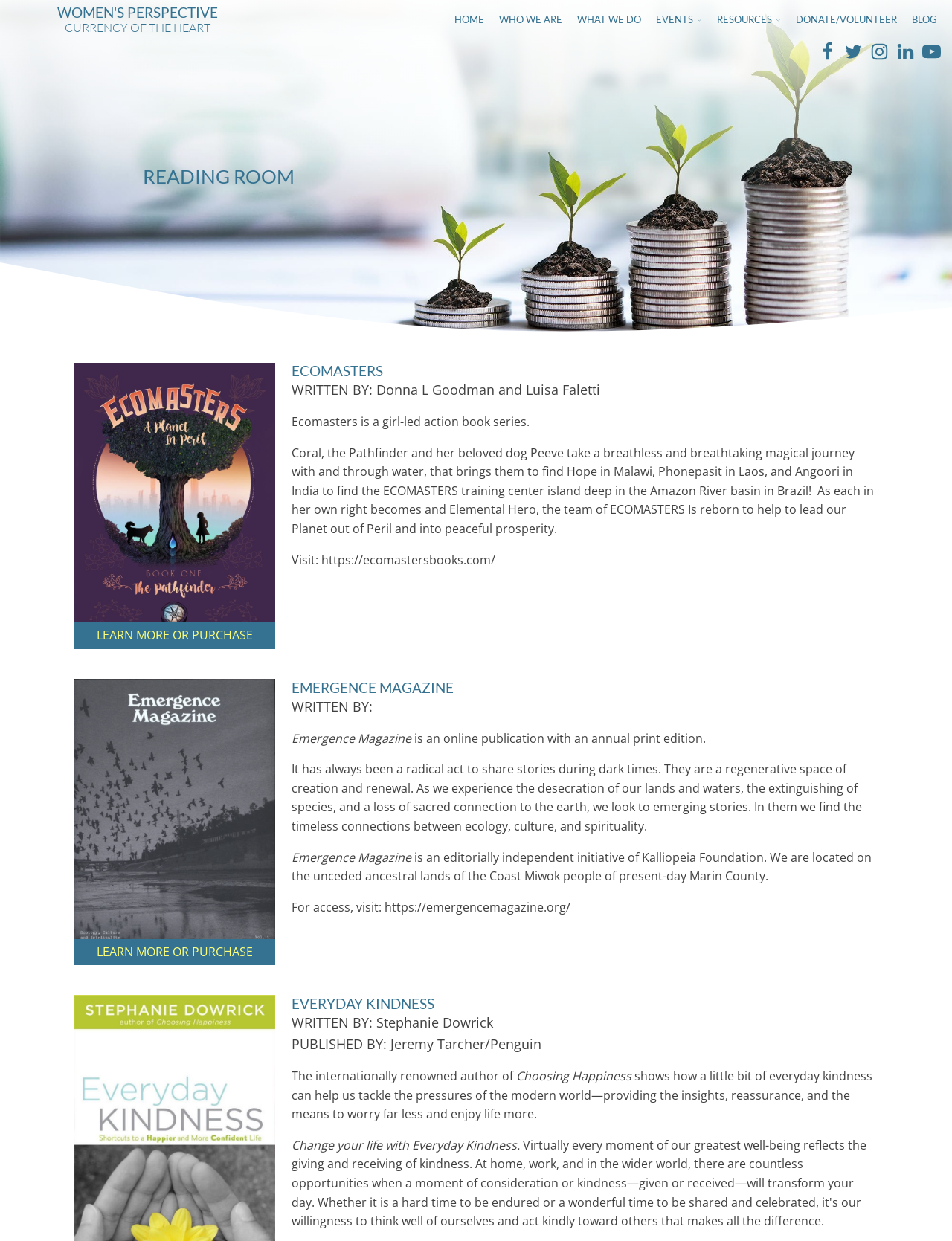Give a one-word or one-phrase response to the question: 
How many social media links are there?

5